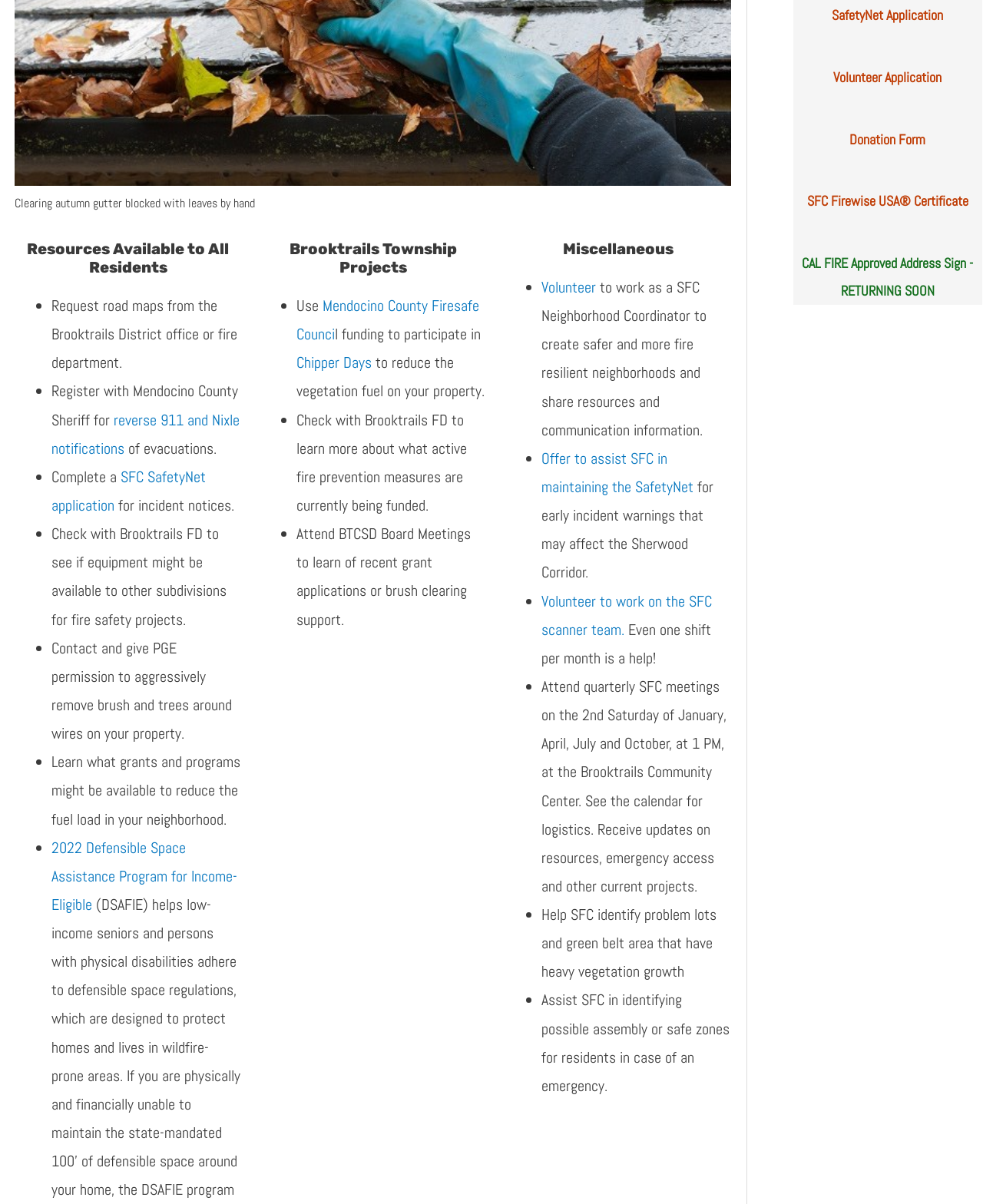Given the description Mendocino County Firesafe Counci, predict the bounding box coordinates of the UI element. Ensure the coordinates are in the format (top-left x, top-left y, bottom-right x, bottom-right y) and all values are between 0 and 1.

[0.302, 0.246, 0.488, 0.286]